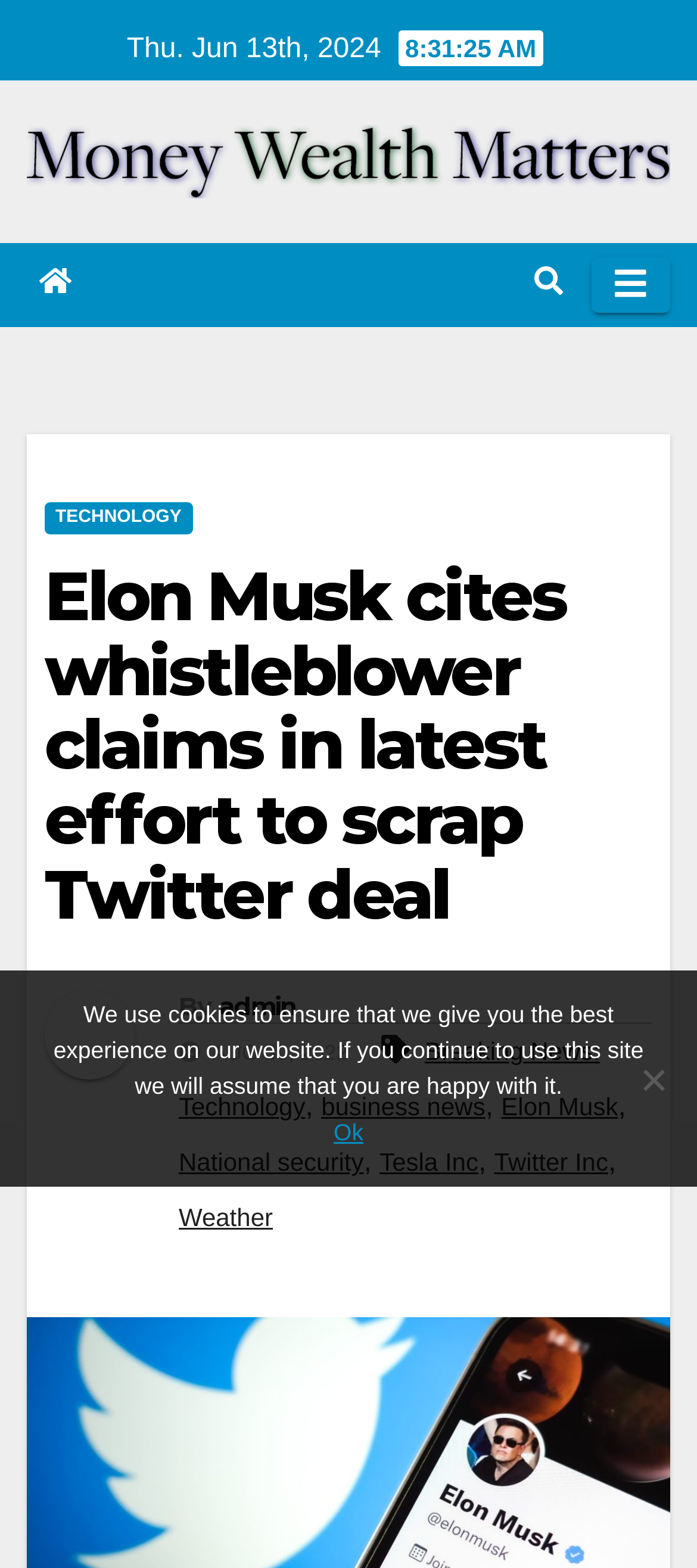Based on the element description "Elon Musk", predict the bounding box coordinates of the UI element.

[0.719, 0.697, 0.887, 0.715]